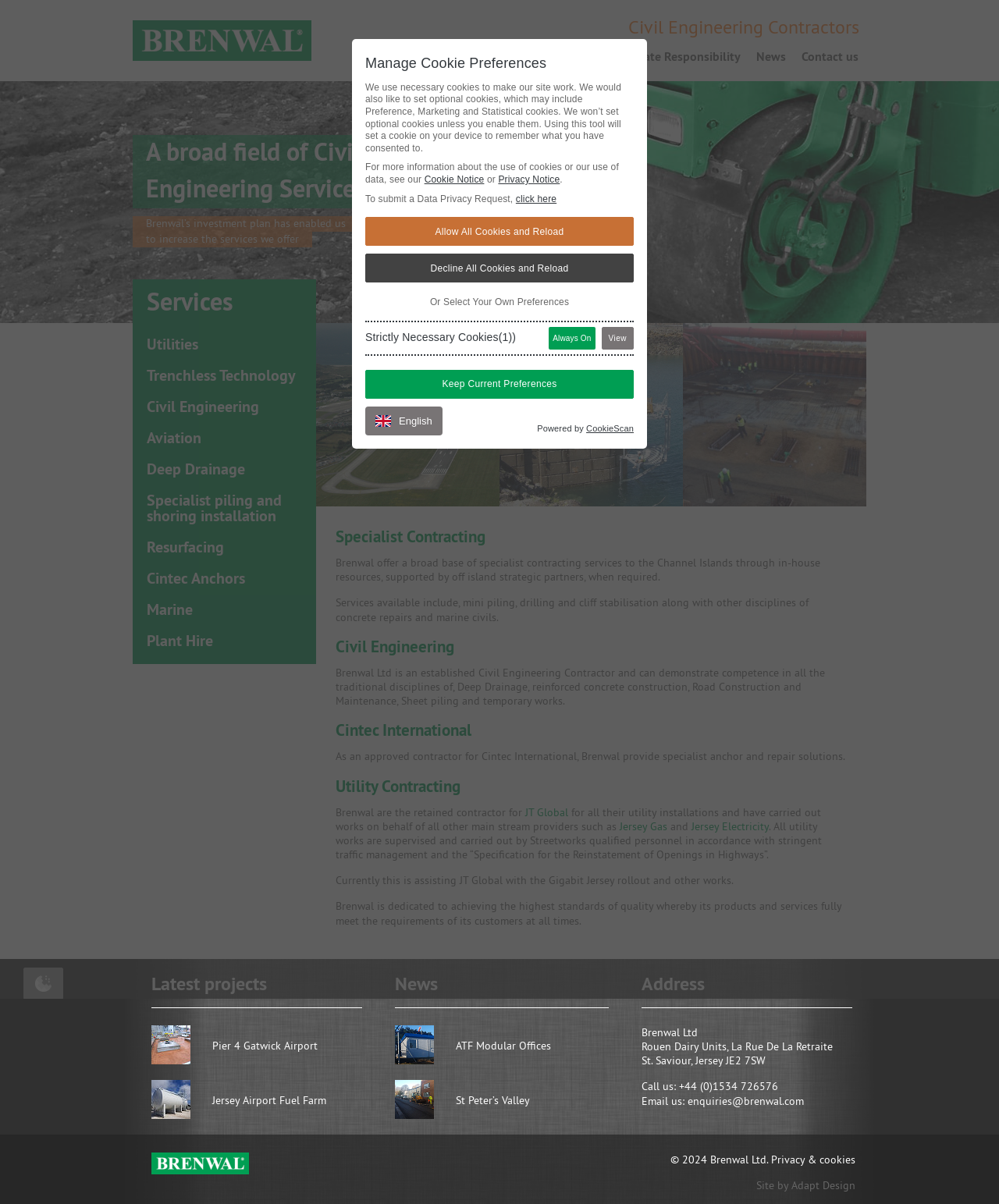What is the name of the company that Brenwal Ltd is assisting with the Gigabit Jersey rollout?
Could you please answer the question thoroughly and with as much detail as possible?

In the 'Utility Contracting' section, it is mentioned that Brenwal Ltd is assisting JT Global with the Gigabit Jersey rollout, which suggests that JT Global is the company involved in this project.